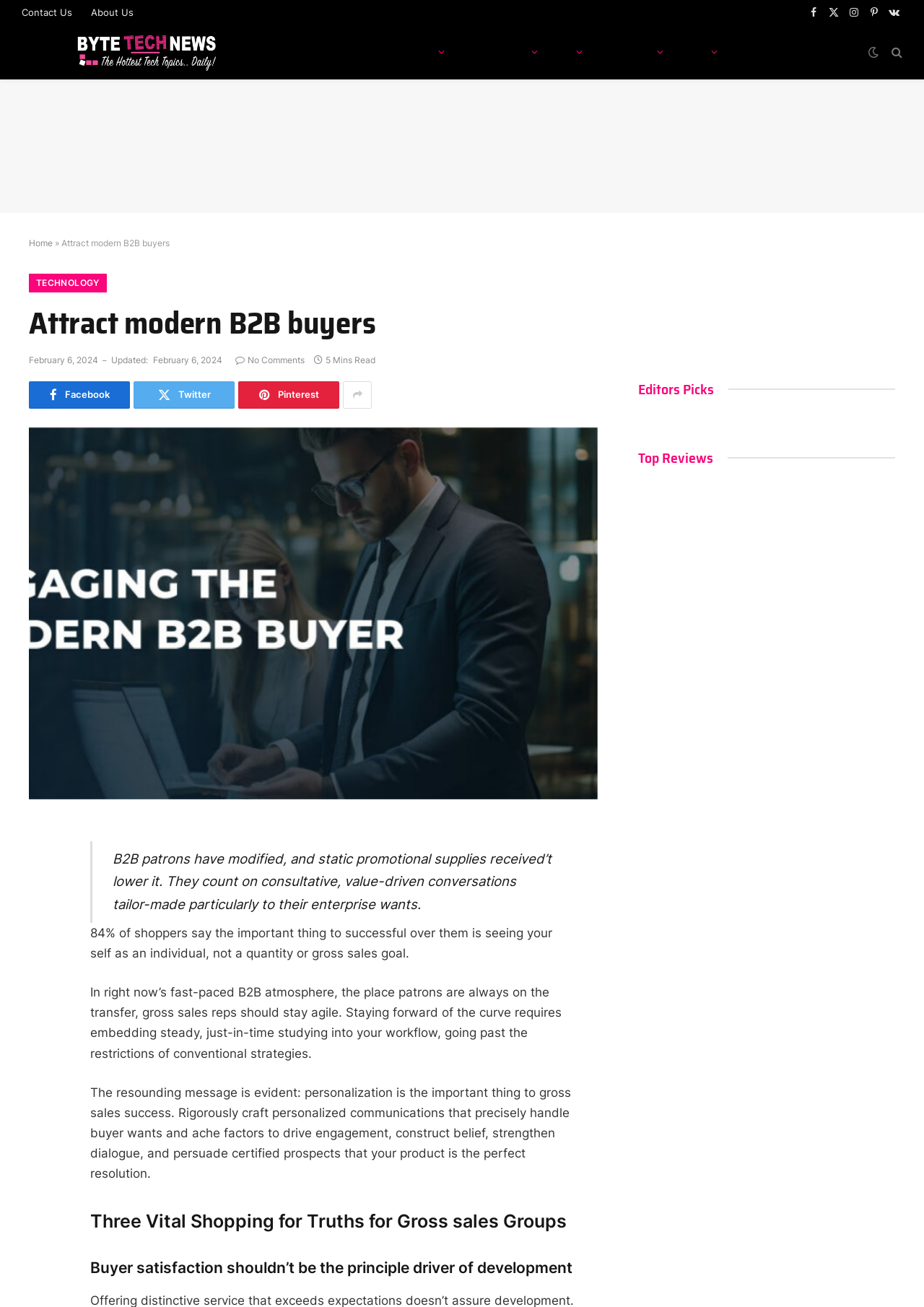Locate the bounding box of the user interface element based on this description: "Pinterest".

[0.258, 0.292, 0.367, 0.313]